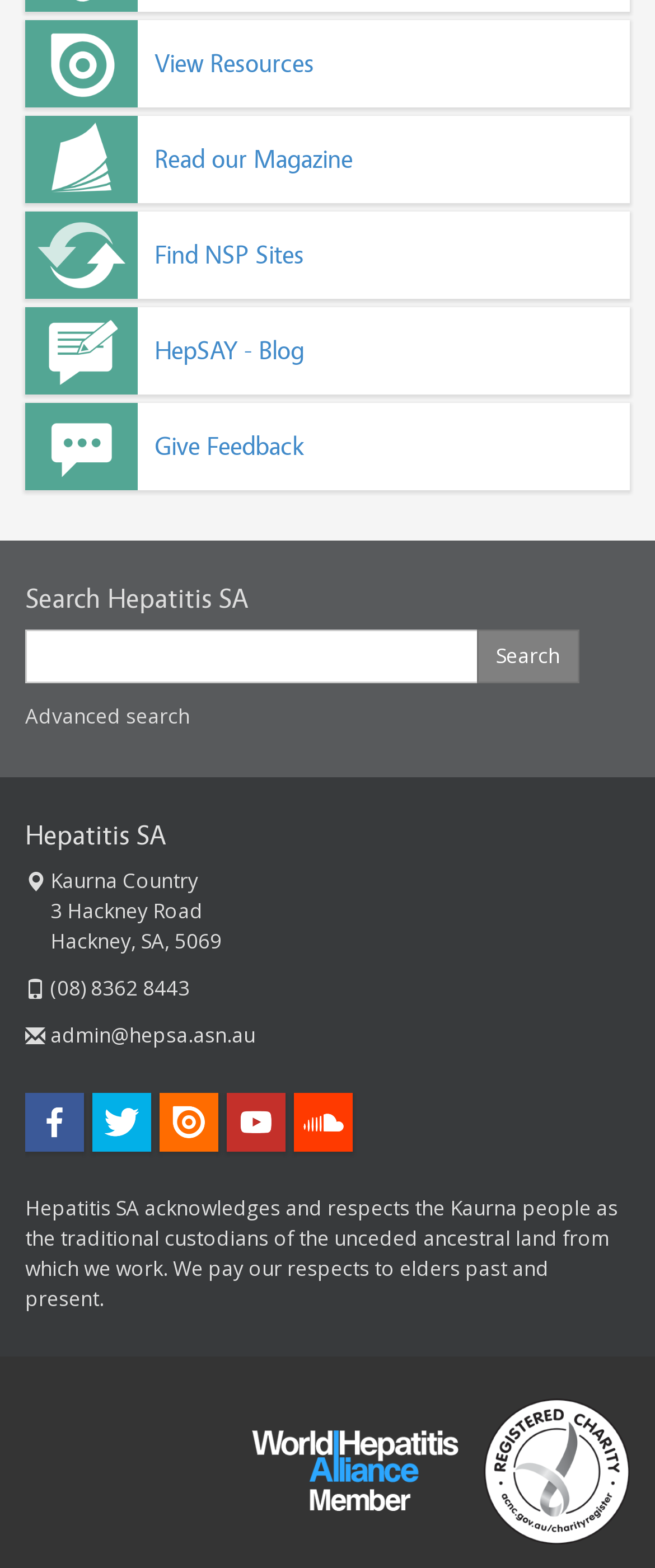How many links are there in the top section?
Answer the question with just one word or phrase using the image.

5